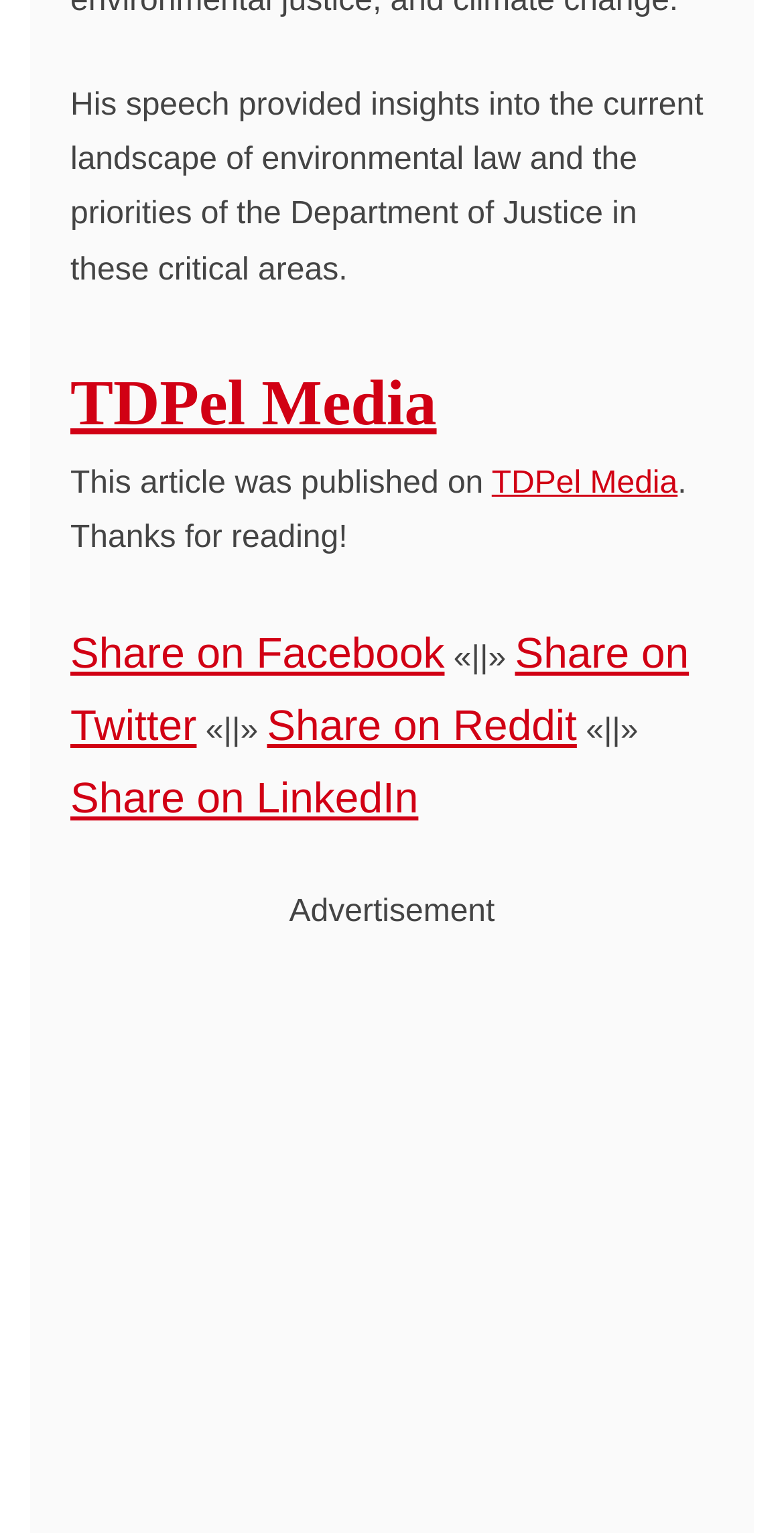Can you give a detailed response to the following question using the information from the image? What is the topic of the article?

The topic of the article can be inferred from the static text 'His speech provided insights into the current landscape of environmental law and the priorities of the Department of Justice in these critical areas.'